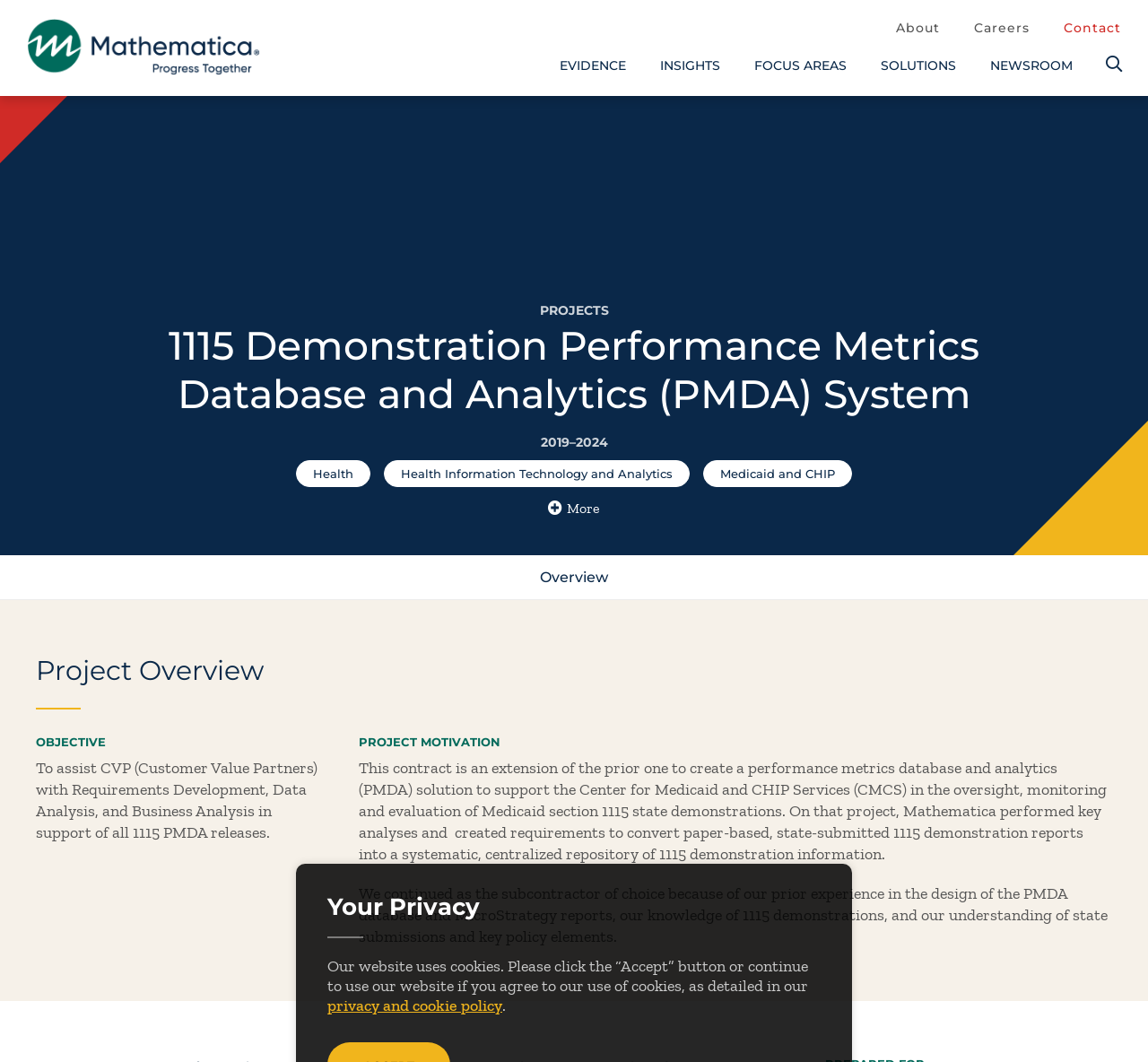Determine the bounding box coordinates of the section to be clicked to follow the instruction: "Click on the Mathematica logo". The coordinates should be given as four float numbers between 0 and 1, formatted as [left, top, right, bottom].

[0.023, 0.017, 0.227, 0.072]